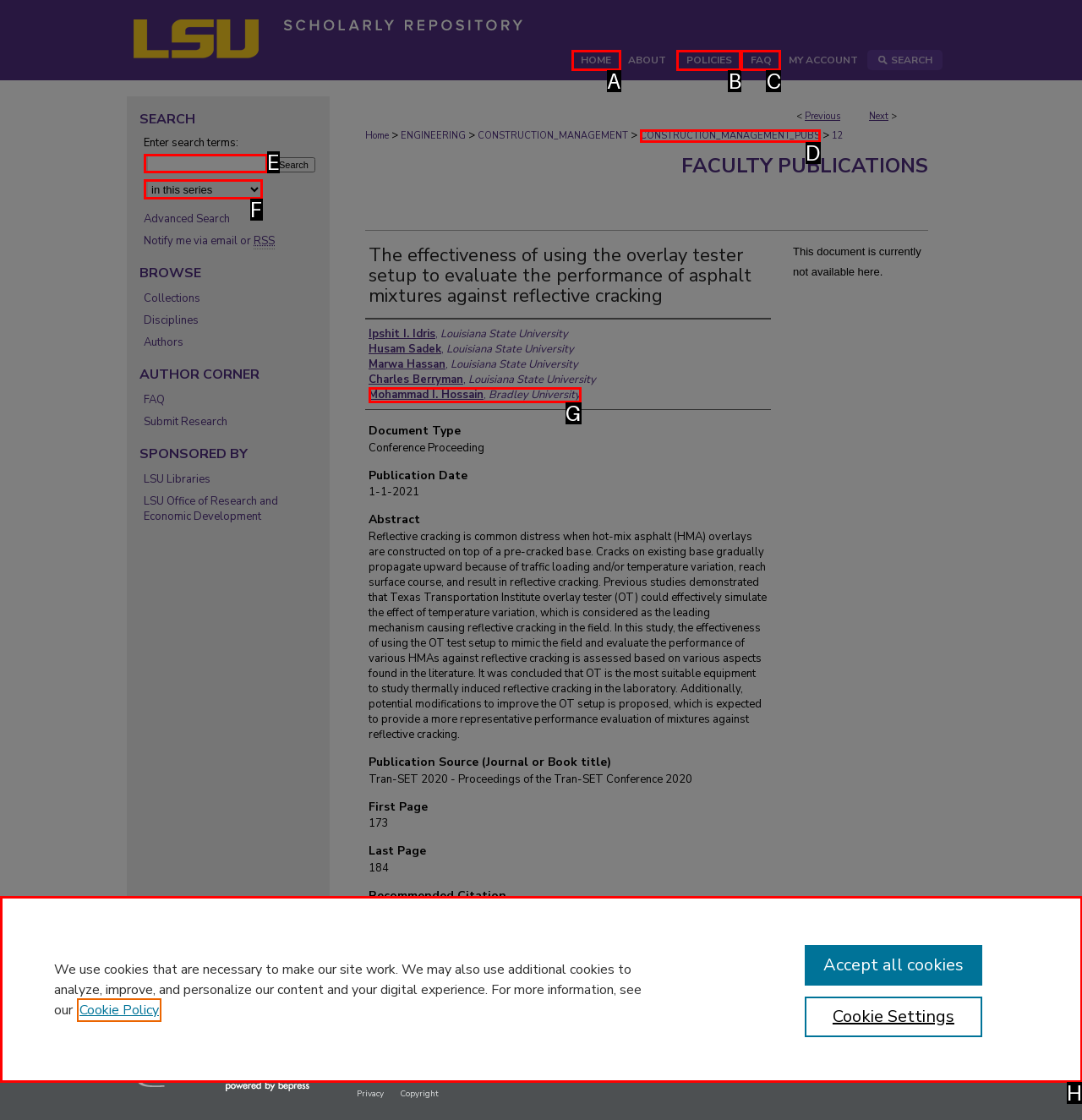Pick the right letter to click to achieve the task: Search for a term
Answer with the letter of the correct option directly.

E